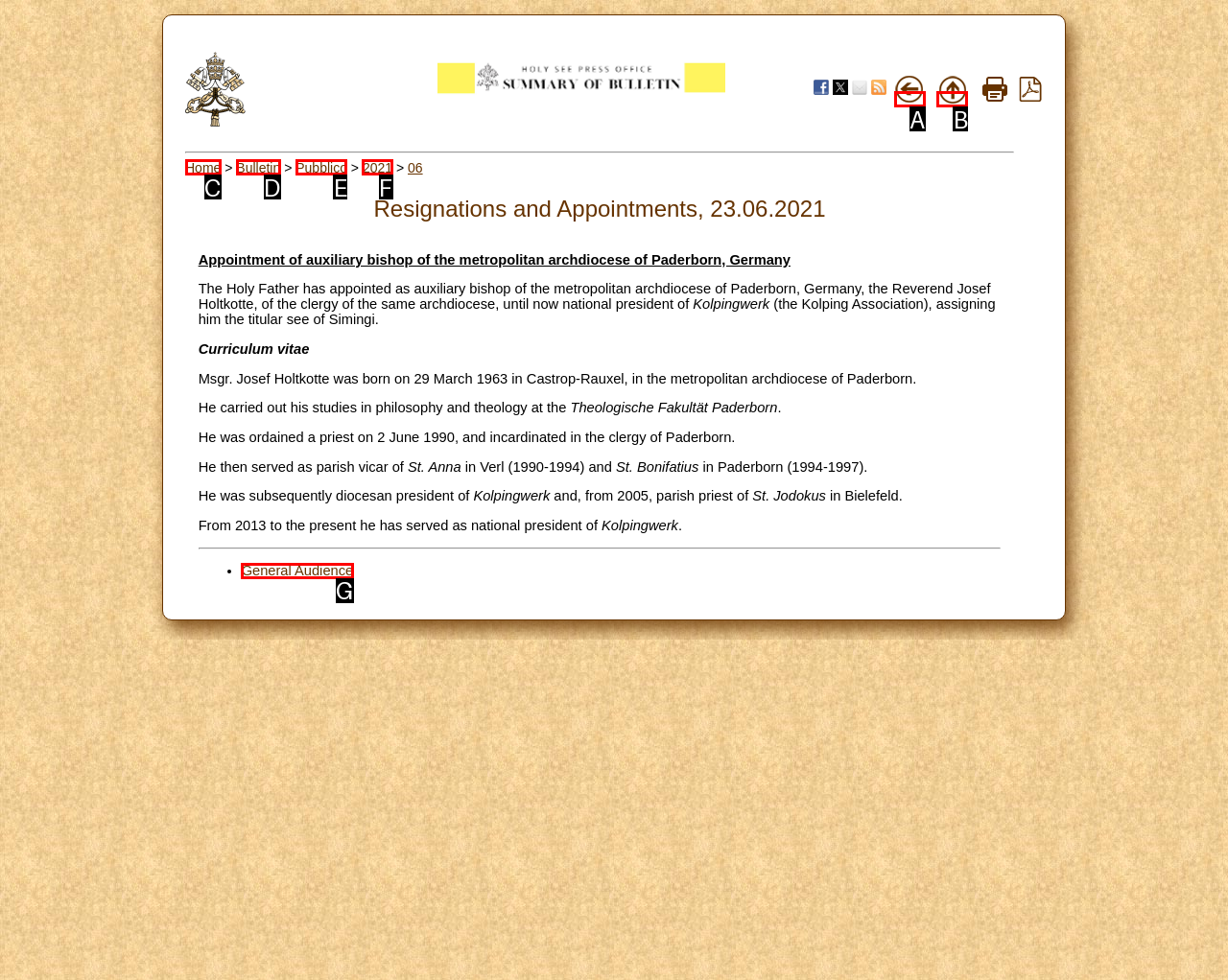Which option corresponds to the following element description: 2021?
Please provide the letter of the correct choice.

F